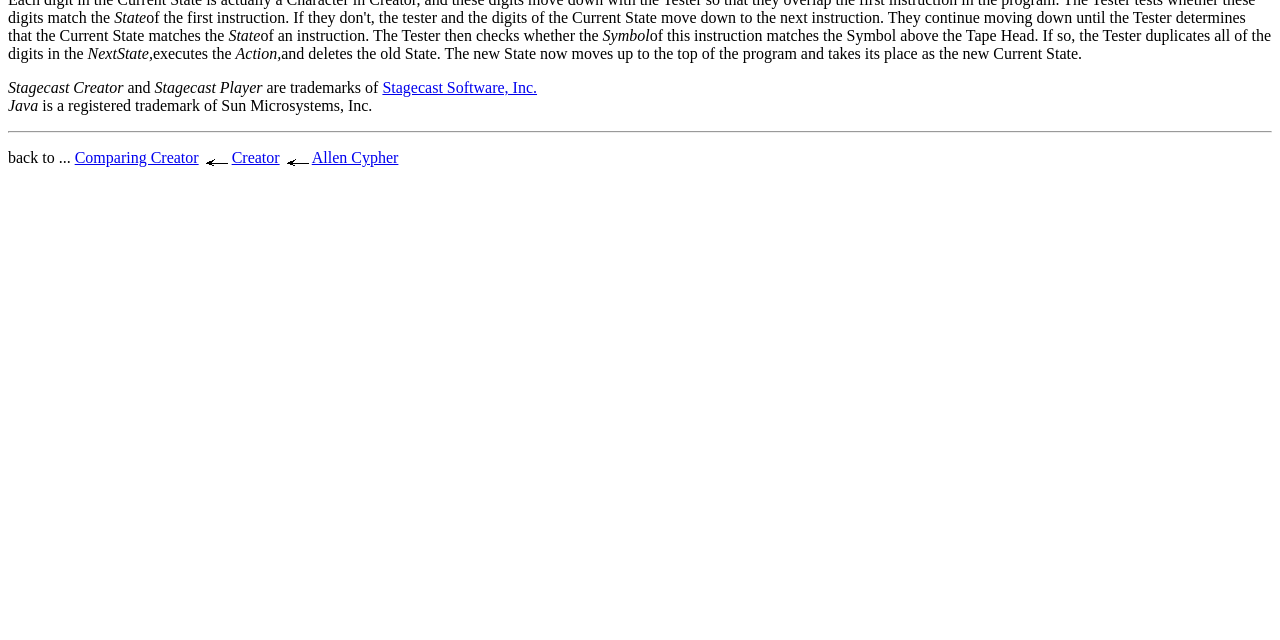Find the bounding box of the web element that fits this description: "Comparing Creator".

[0.058, 0.233, 0.155, 0.26]